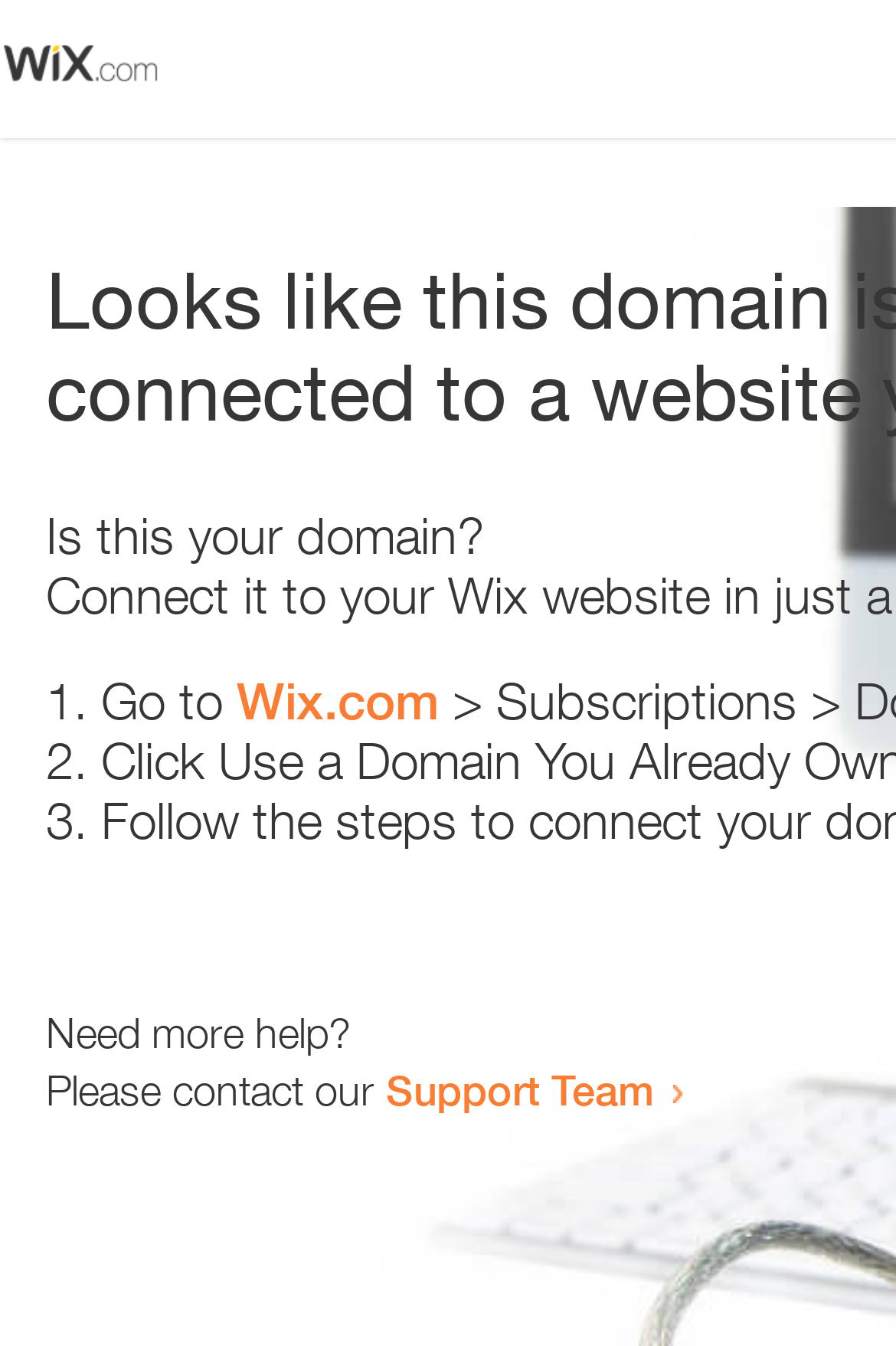Who can be contacted for more help?
Using the details shown in the screenshot, provide a comprehensive answer to the question.

The webpage contains a link 'Support Team' which suggests that the Support Team can be contacted for more help. This can be inferred from the context of the sentence 'Please contact our Support Team'.